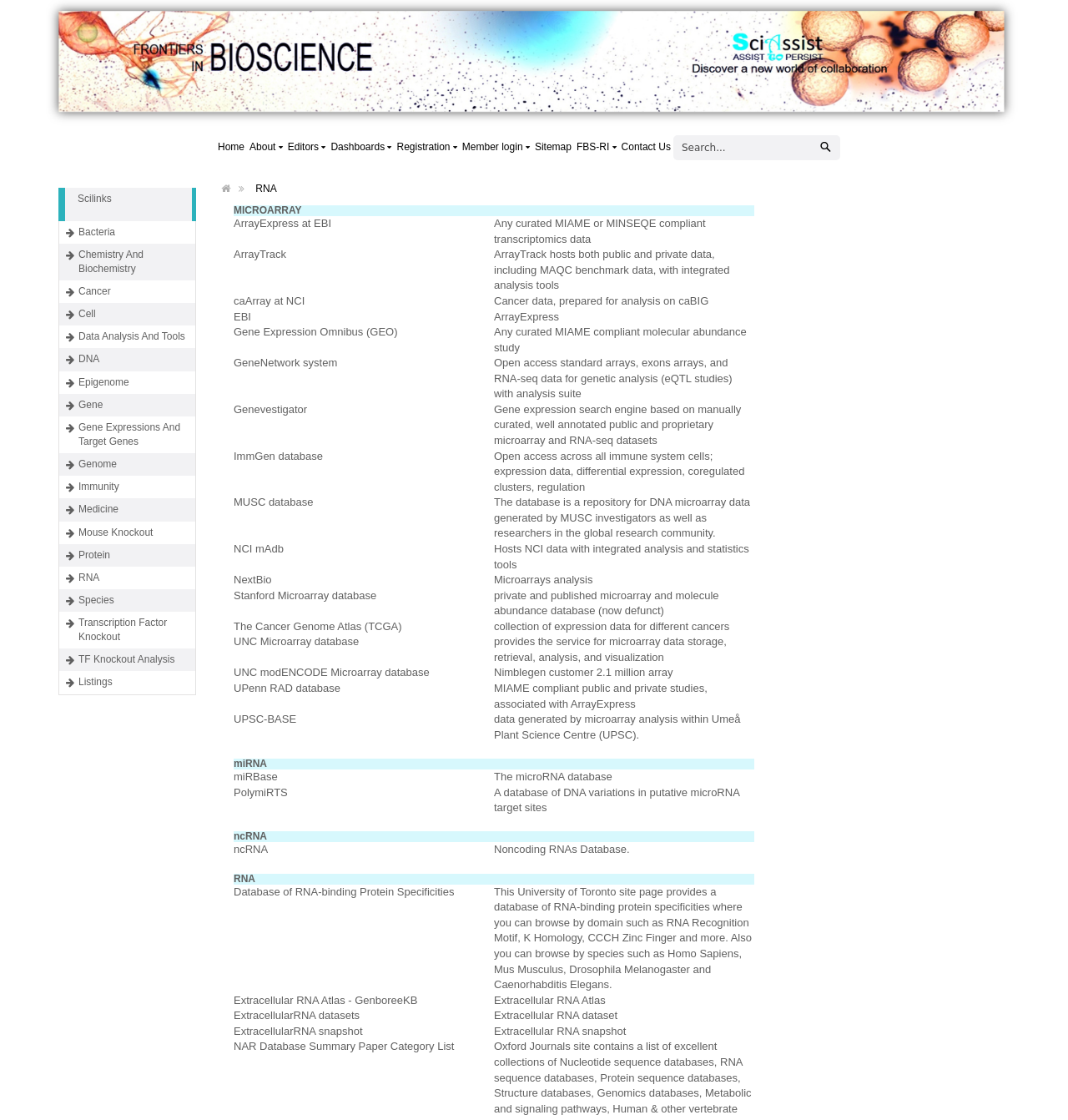Could you specify the bounding box coordinates for the clickable section to complete the following instruction: "Learn more about the 'ImmGen database'"?

[0.219, 0.401, 0.302, 0.413]